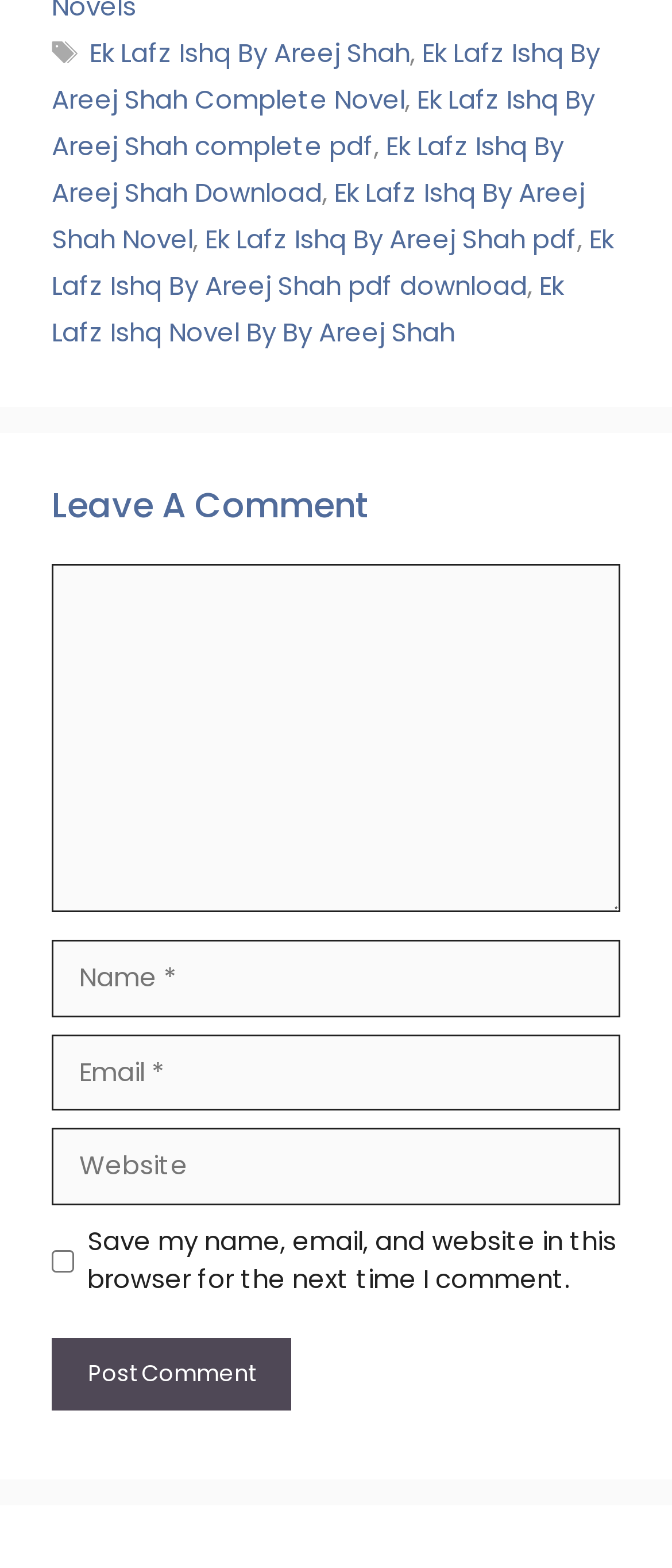Identify the bounding box of the HTML element described here: "parent_node: Comment name="comment"". Provide the coordinates as four float numbers between 0 and 1: [left, top, right, bottom].

[0.077, 0.359, 0.923, 0.582]